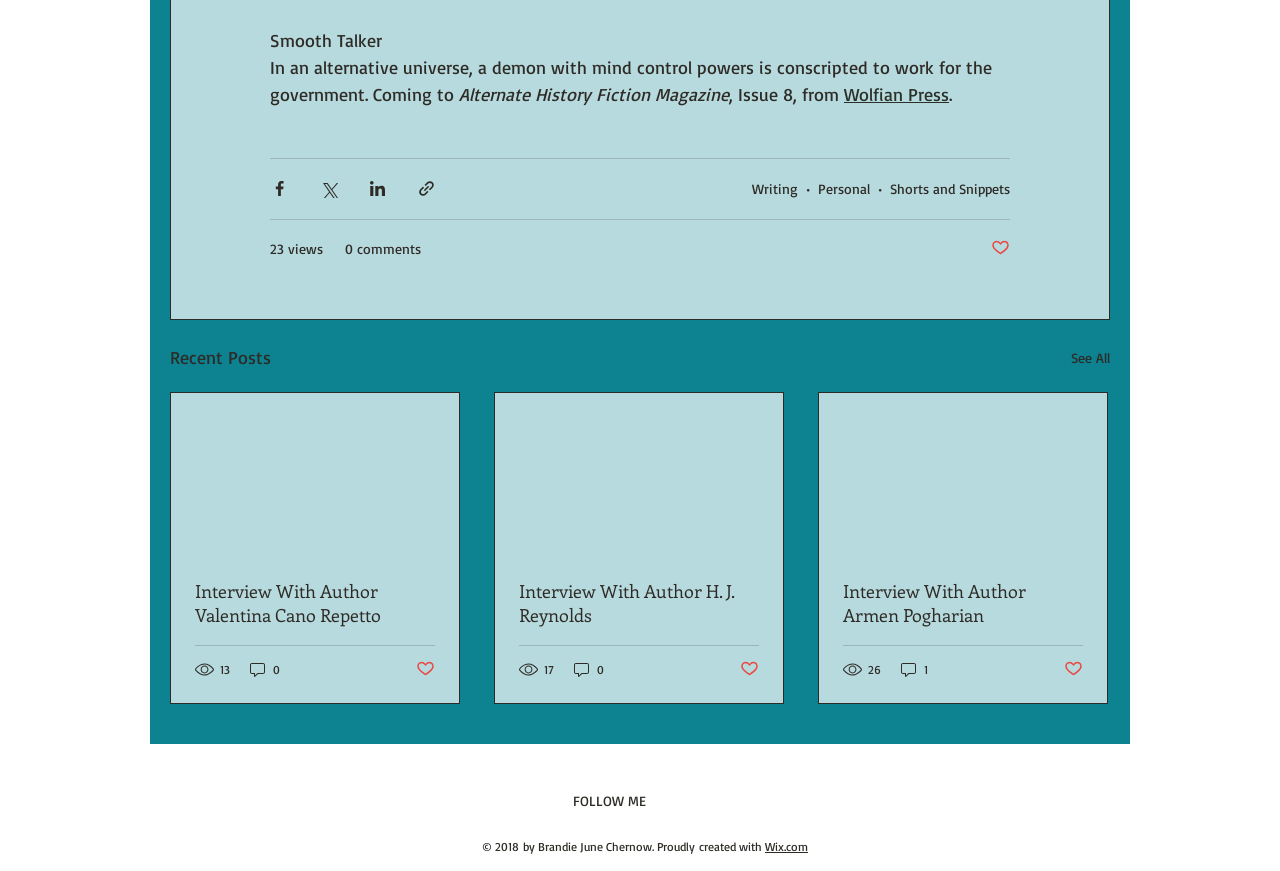What is the name of the author interviewed in the second article?
Answer the question based on the image using a single word or a brief phrase.

H. J. Reynolds